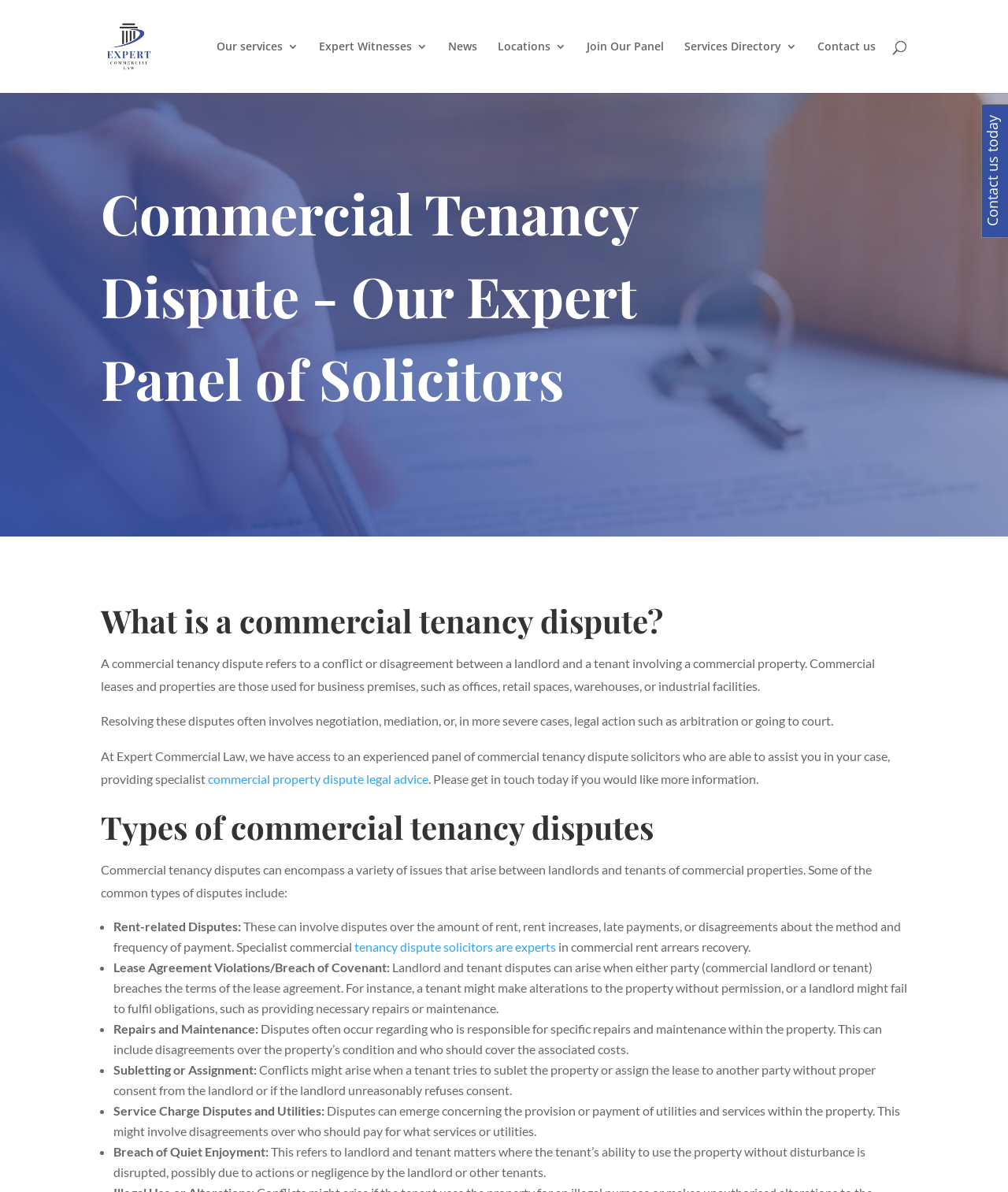Answer succinctly with a single word or phrase:
What types of disputes can arise between landlords and tenants?

Rent-related, lease agreement, repairs, subletting, service charge